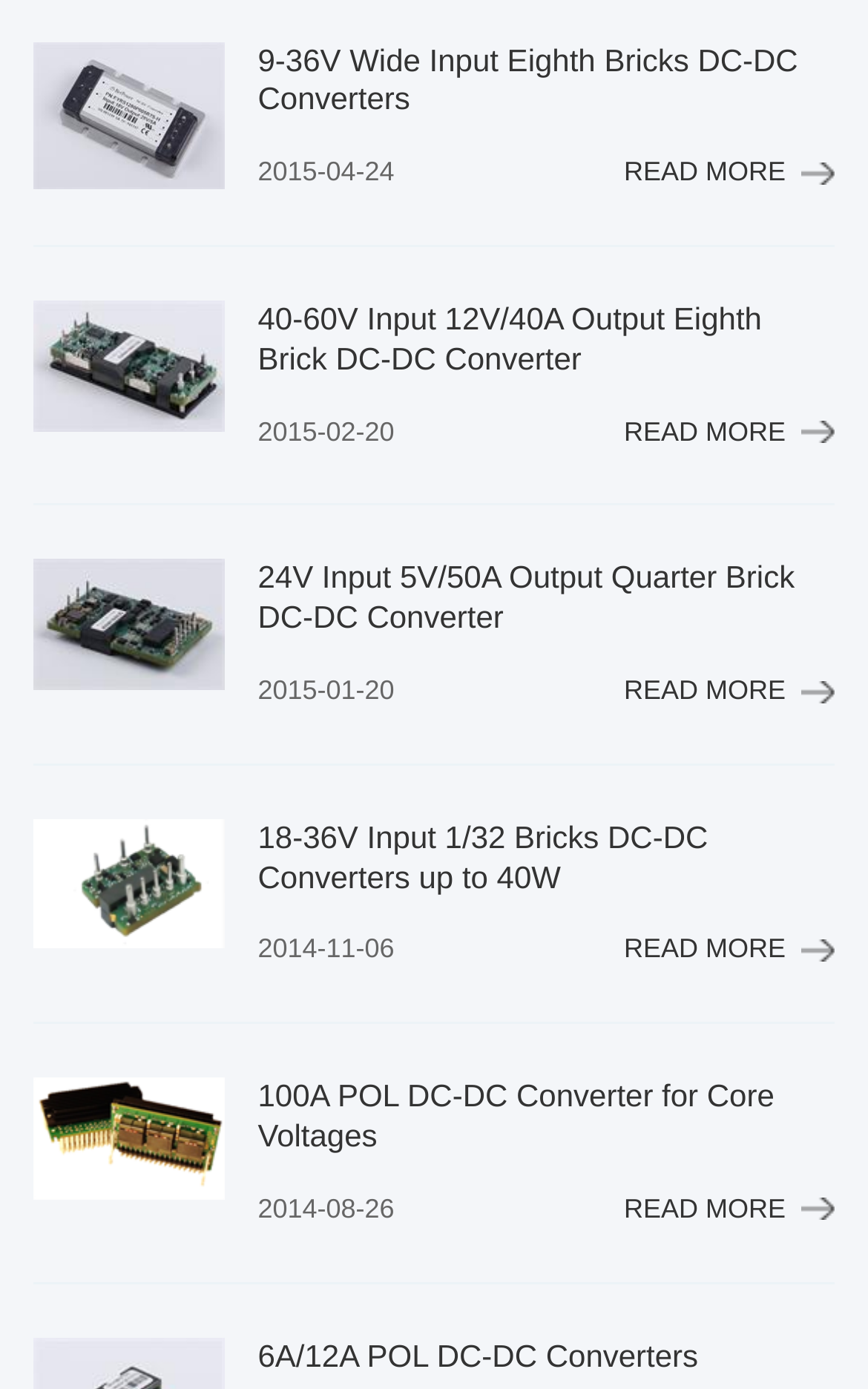Respond concisely with one word or phrase to the following query:
What is the title of the last news article?

6A/12A POL DC-DC Converters